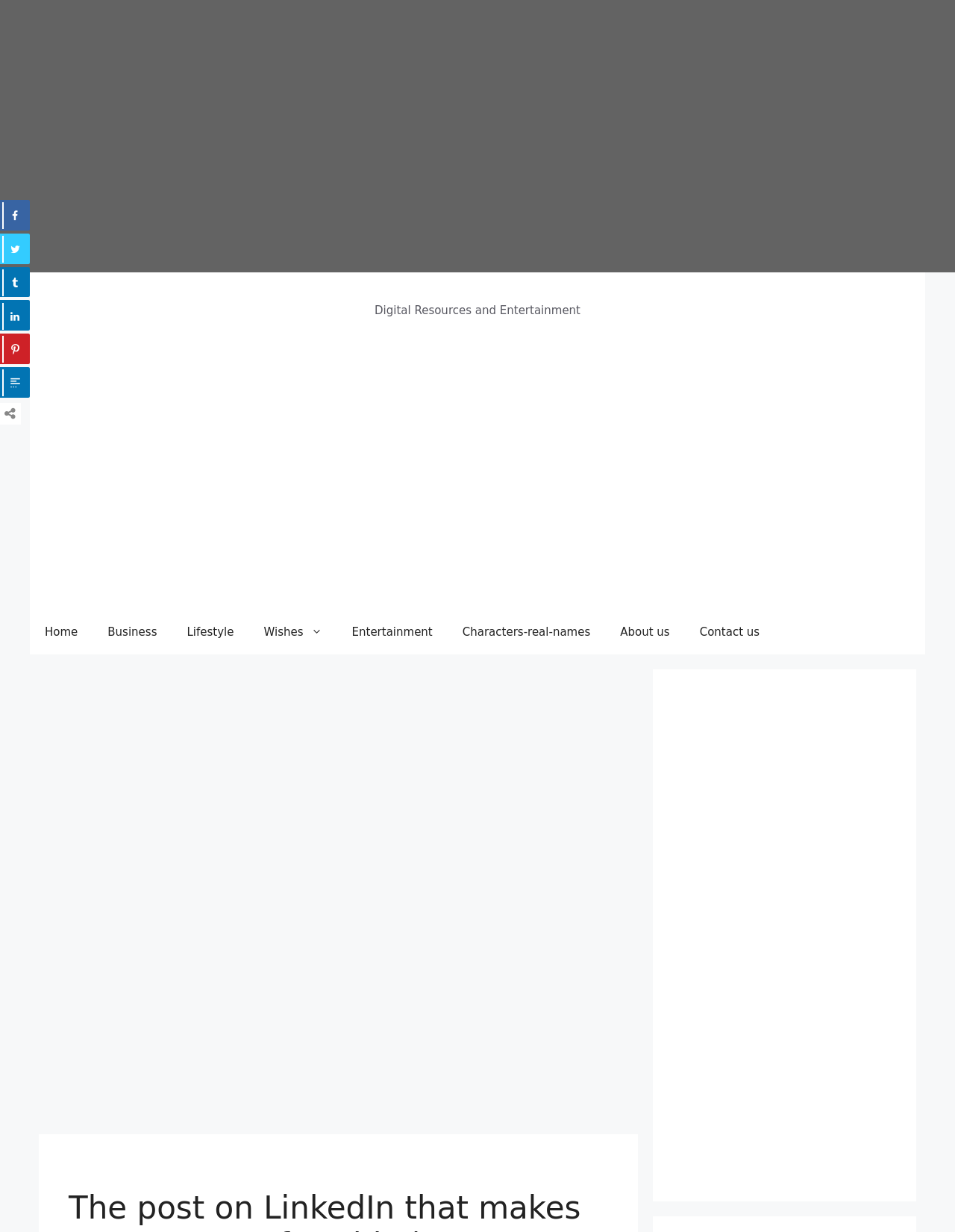Find the bounding box coordinates of the area that needs to be clicked in order to achieve the following instruction: "Check the About us page". The coordinates should be specified as four float numbers between 0 and 1, i.e., [left, top, right, bottom].

[0.634, 0.495, 0.717, 0.531]